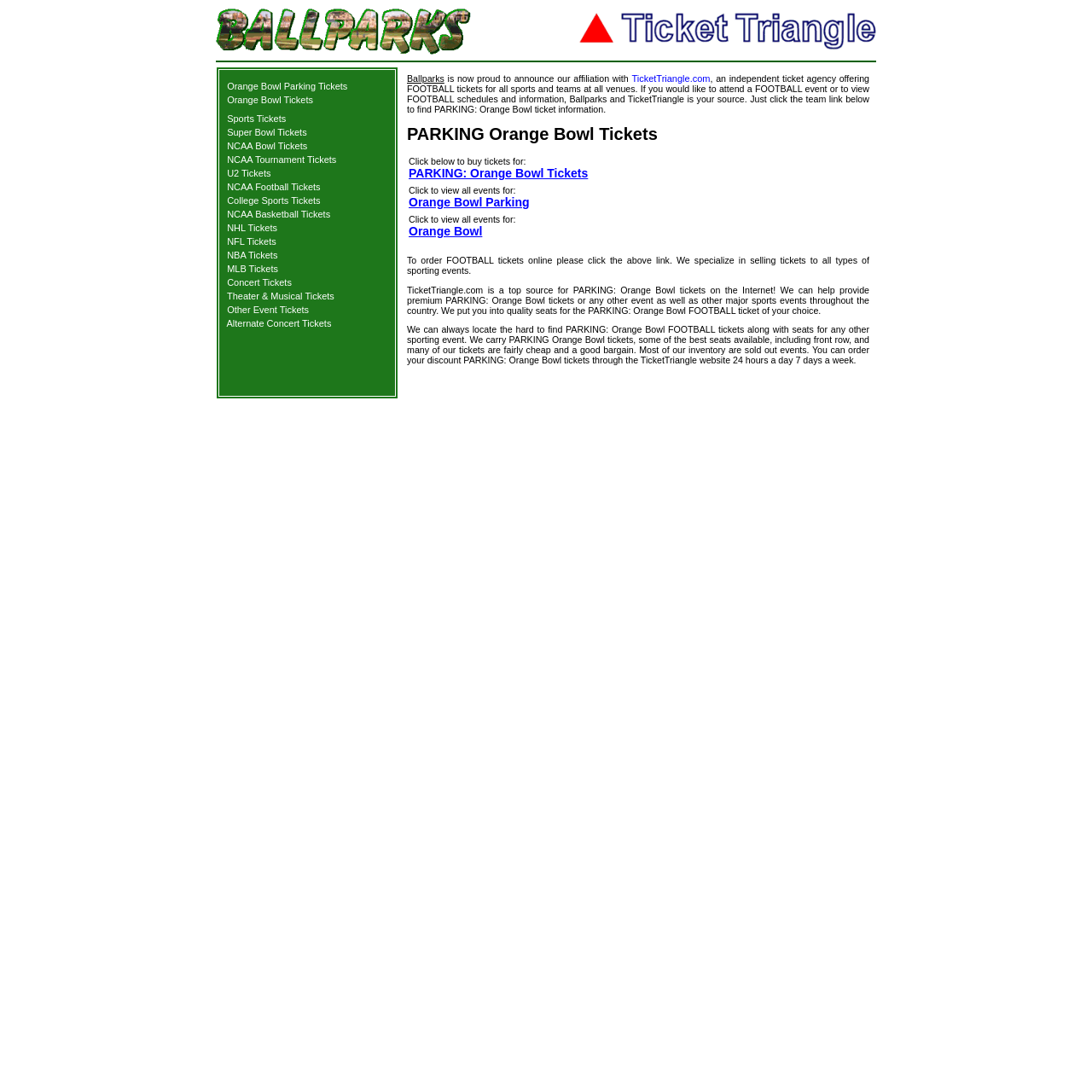What is the logo on the top left?
Observe the image and answer the question with a one-word or short phrase response.

ballparks logo